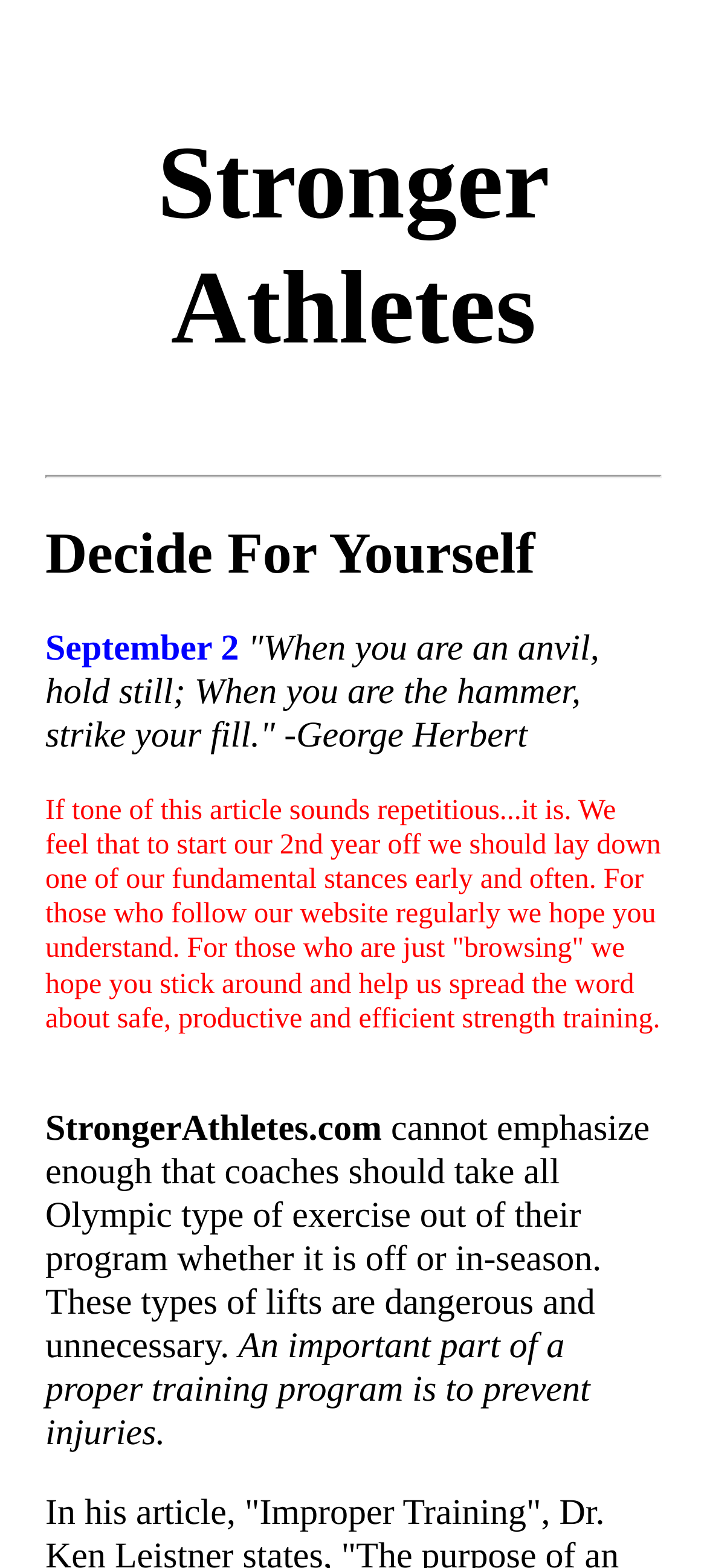Please extract the title of the webpage.

Decide For Yourself